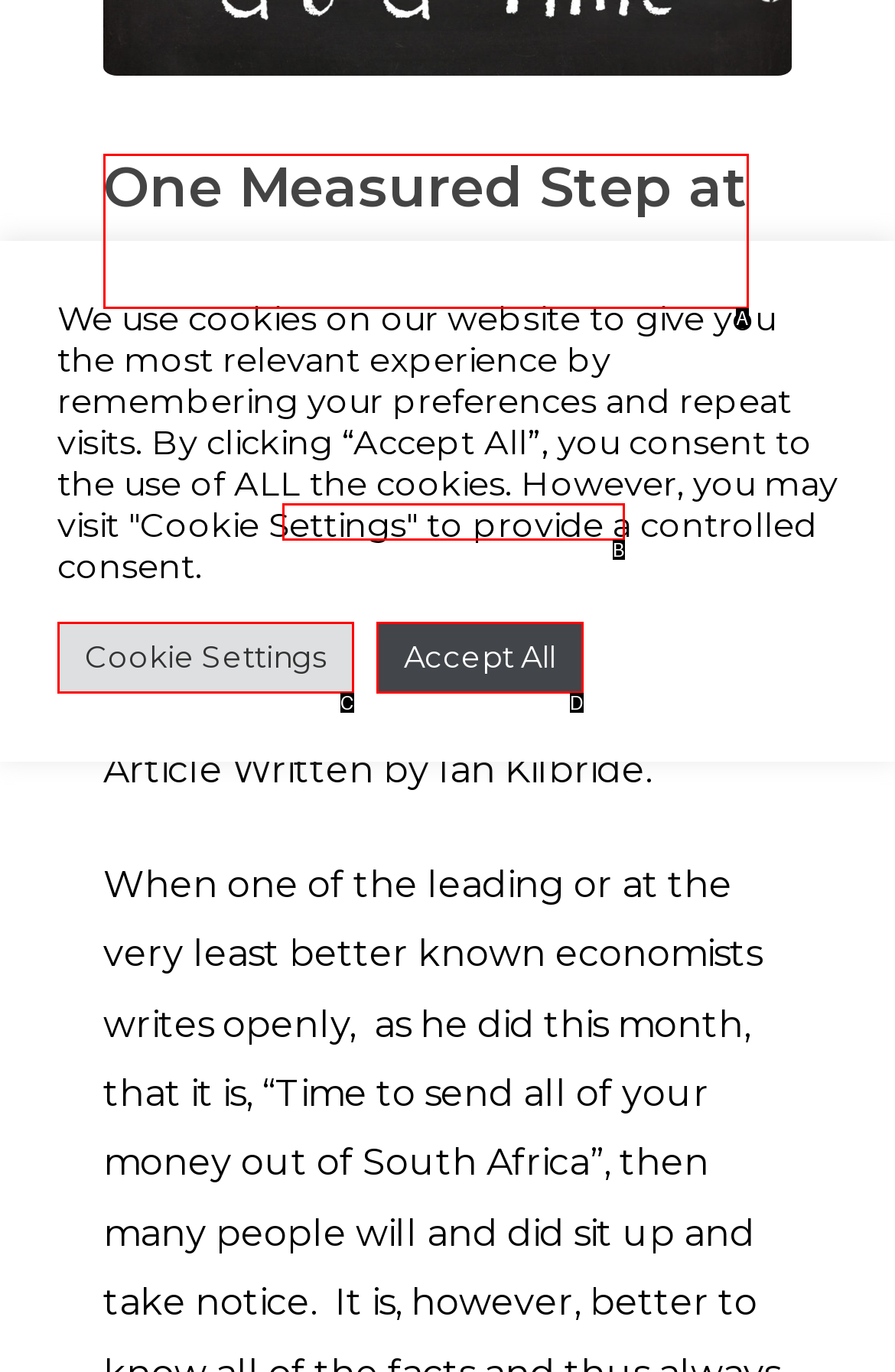Which HTML element matches the description: Cookie Settings the best? Answer directly with the letter of the chosen option.

C